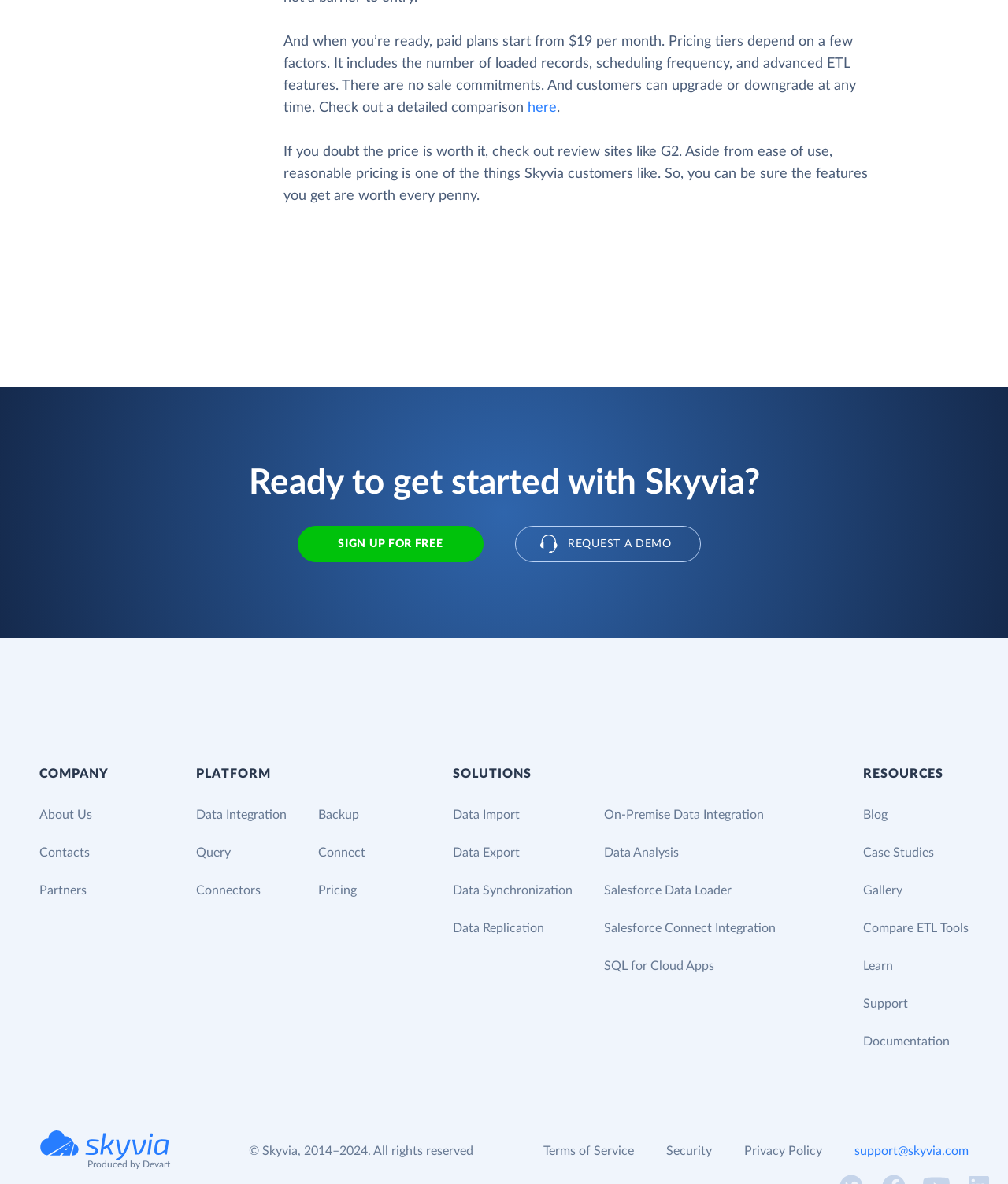Provide the bounding box coordinates for the UI element described in this sentence: "Compare ETL Tools". The coordinates should be four float values between 0 and 1, i.e., [left, top, right, bottom].

[0.856, 0.778, 0.961, 0.789]